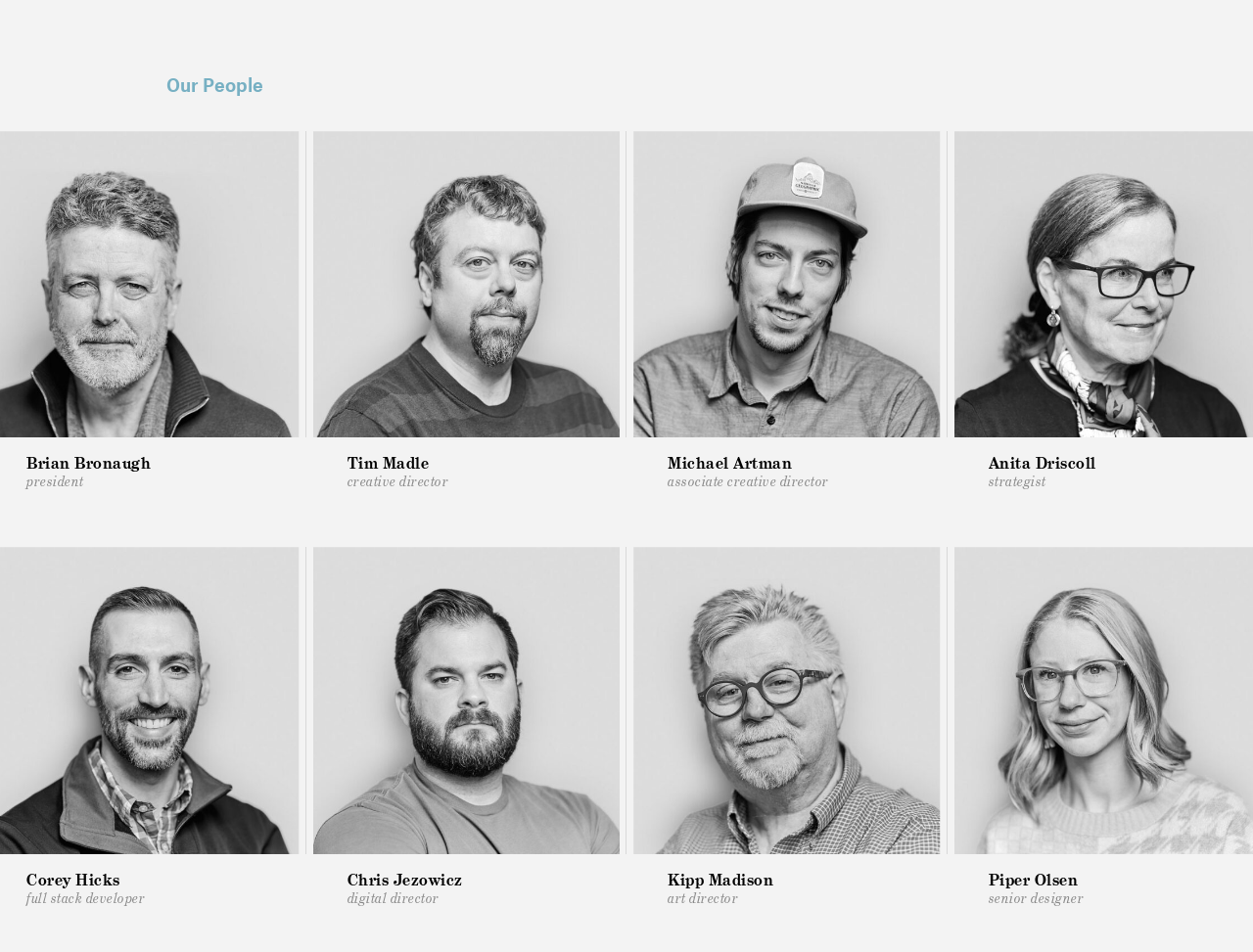What is Anita Driscoll's role?
Look at the image and answer with only one word or phrase.

Strategist